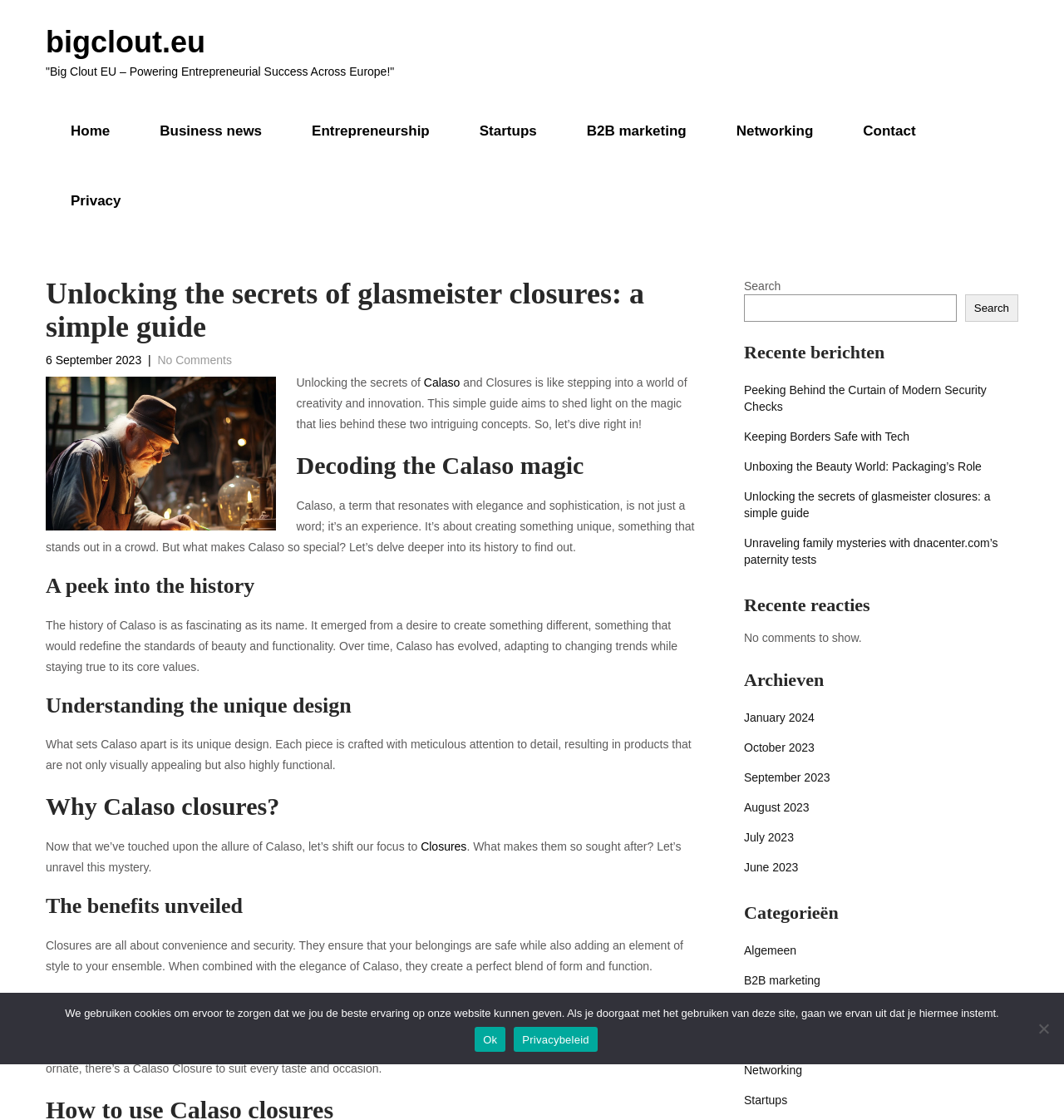Please respond to the question using a single word or phrase:
What is the purpose of Calaso closures?

Convenience and security